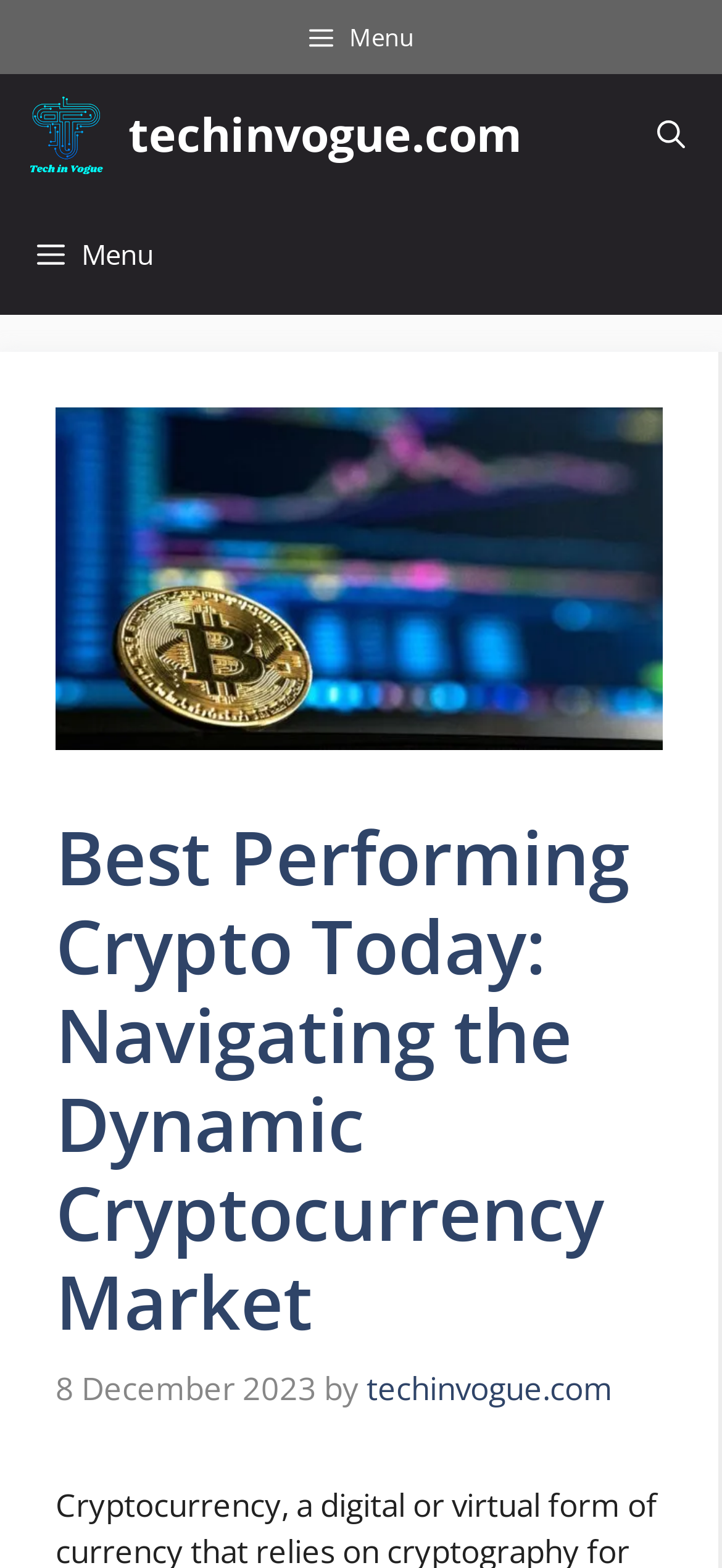What is the date of the article?
Please answer the question with as much detail as possible using the screenshot.

I found the date of the article by looking at the time element below the main heading, which contains the static text '8 December 2023'.